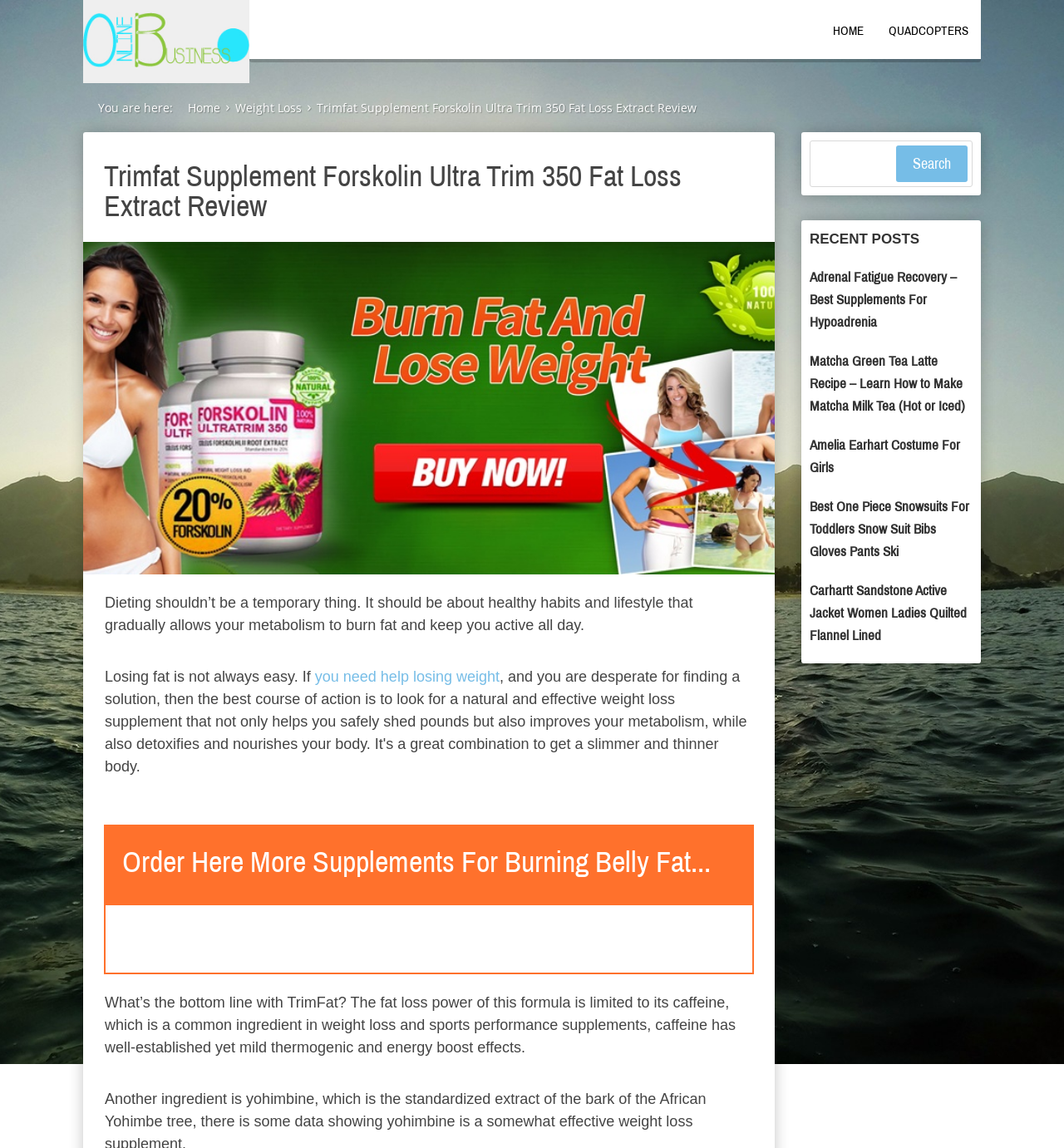Locate the bounding box coordinates of the element you need to click to accomplish the task described by this instruction: "Explore the QUADCOPTERS section".

[0.835, 0.021, 0.91, 0.033]